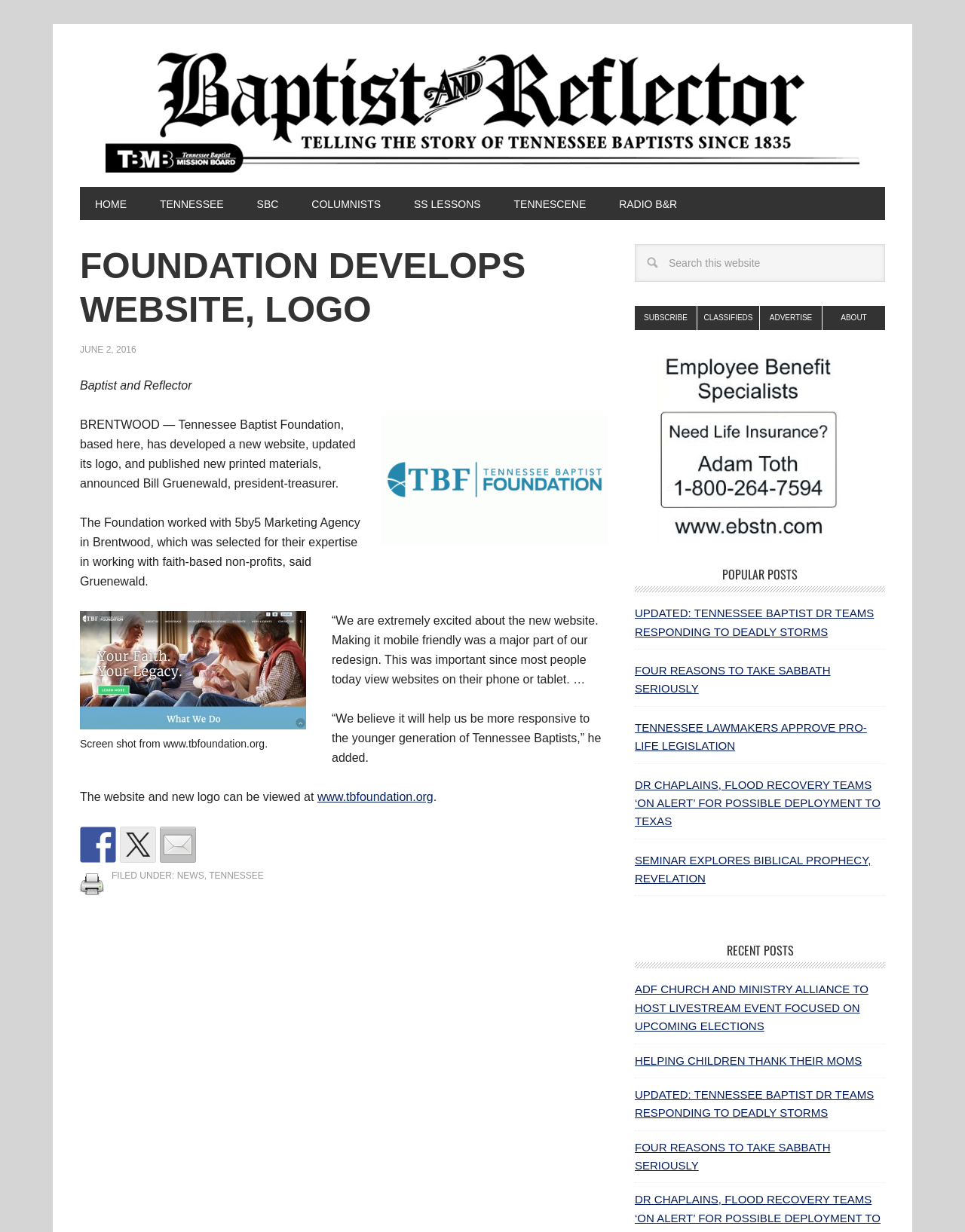Pinpoint the bounding box coordinates of the clickable element needed to complete the instruction: "Subscribe to the newsletter". The coordinates should be provided as four float numbers between 0 and 1: [left, top, right, bottom].

[0.658, 0.248, 0.723, 0.268]